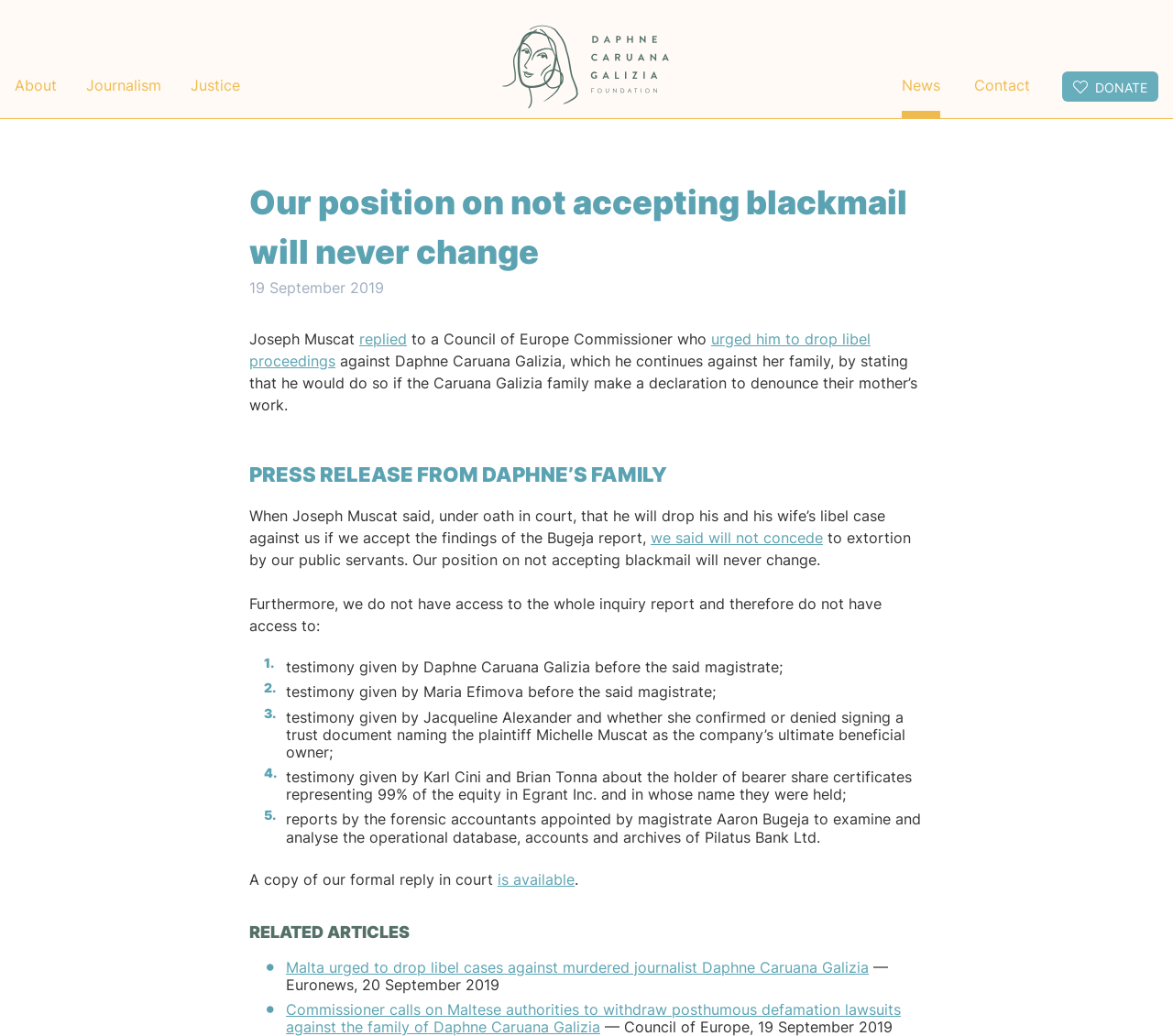What is the topic of the press release?
Please respond to the question with a detailed and thorough explanation.

The topic of the press release can be inferred from the content of the webpage, which discusses the libel case against Daphne Caruana Galizia's family and the Prime Minister's offer to drop the case if they denounce their mother's work.